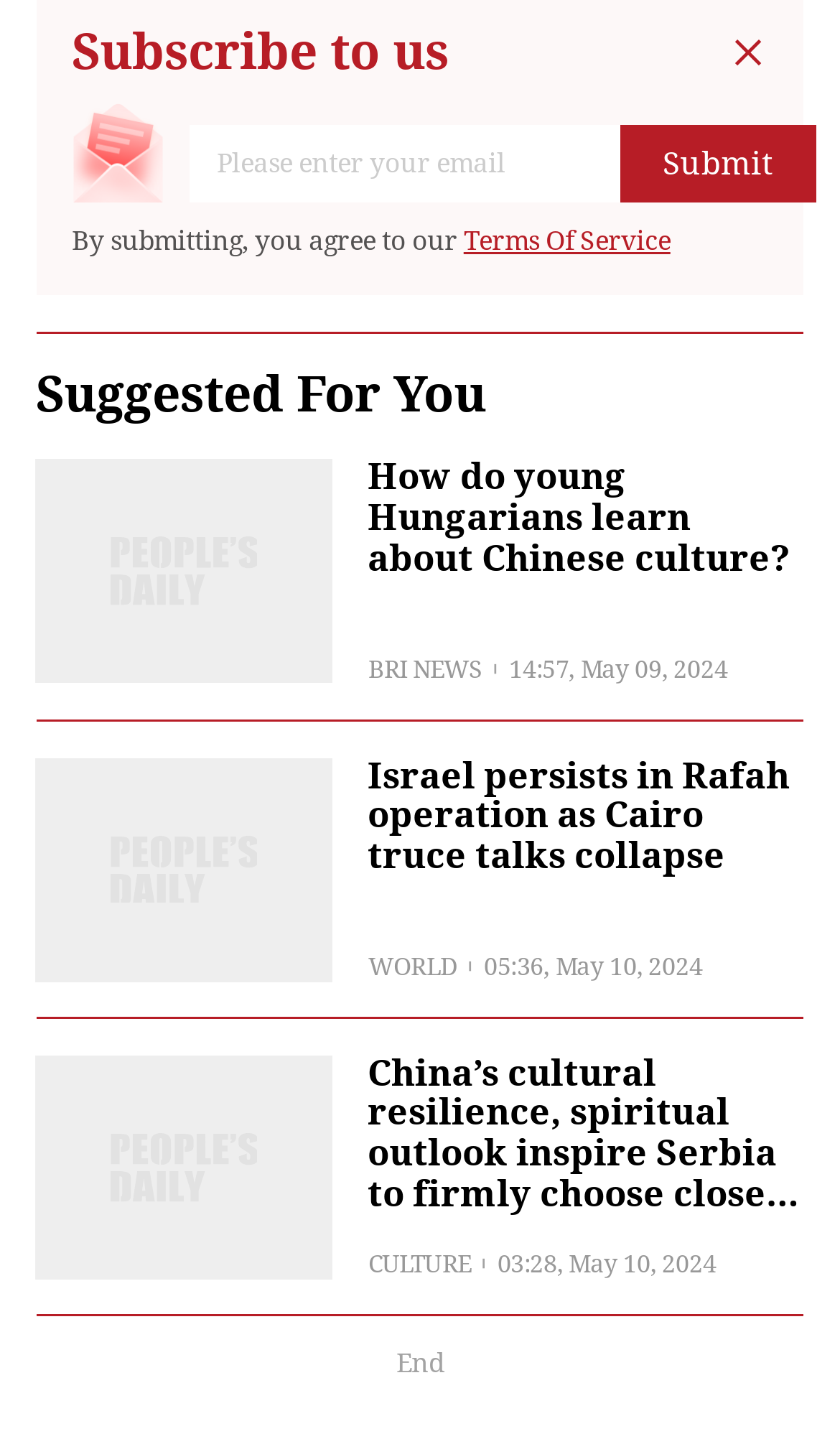Please analyze the image and provide a thorough answer to the question:
What is the topic of the first news article?

The first news article is titled 'How do young Hungarians learn about Chinese culture?' and is categorized under 'BRI NEWS'.